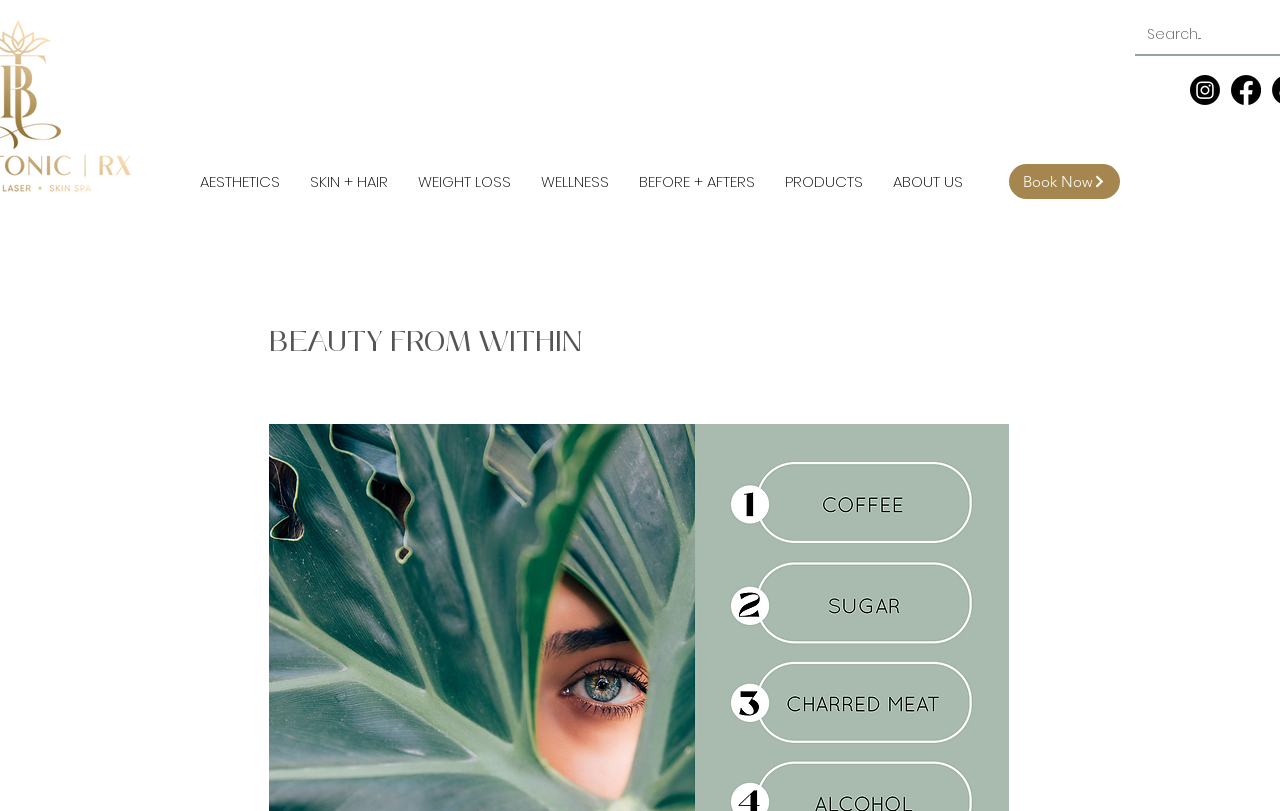Identify the bounding box coordinates for the region of the element that should be clicked to carry out the instruction: "Learn about WELLNESS". The bounding box coordinates should be four float numbers between 0 and 1, i.e., [left, top, right, bottom].

[0.411, 0.201, 0.488, 0.248]